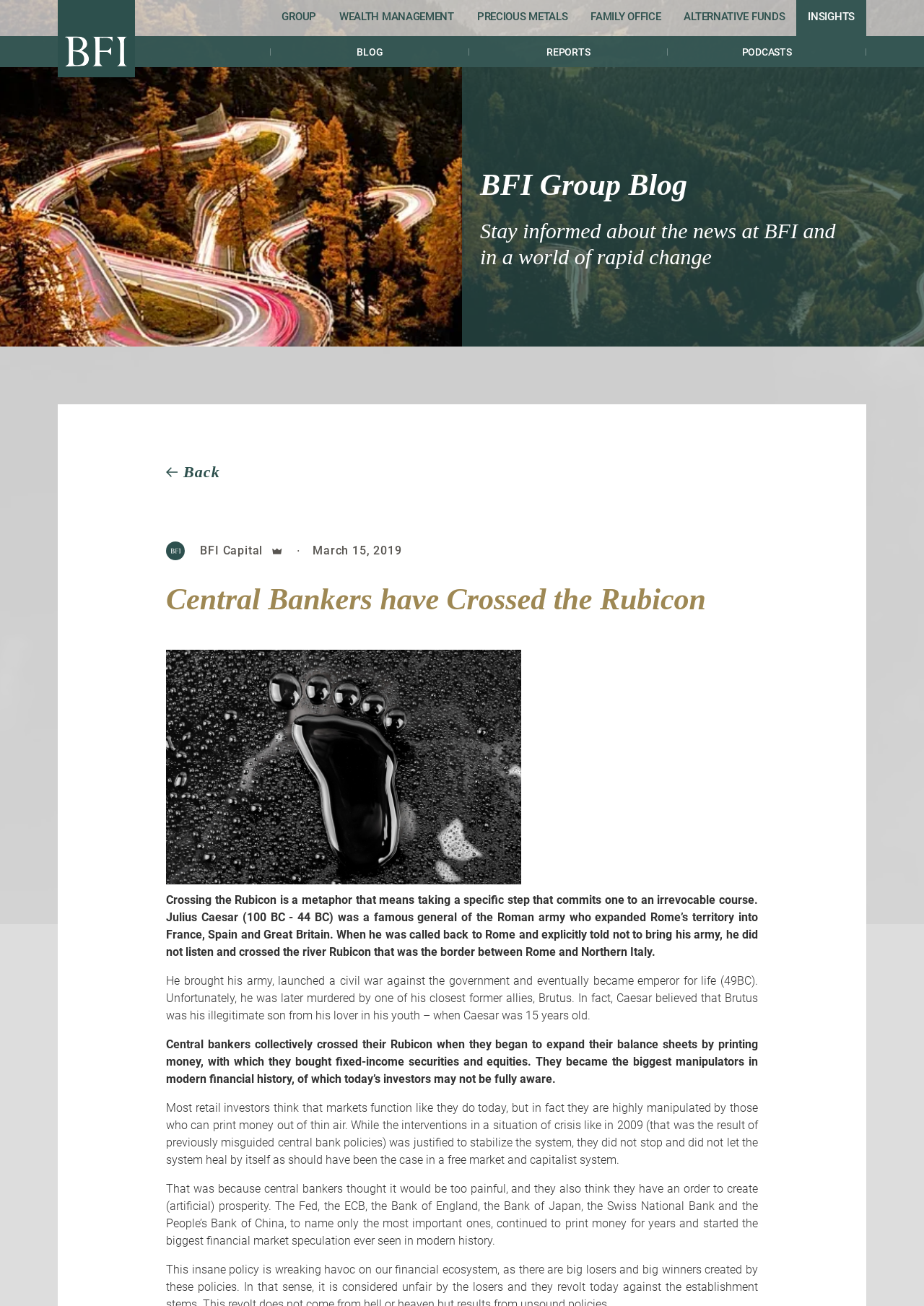Examine the screenshot and answer the question in as much detail as possible: What is the date of the article?

I found the answer by looking at the static text element that contains the date, which is located below the BFI Capital logo.